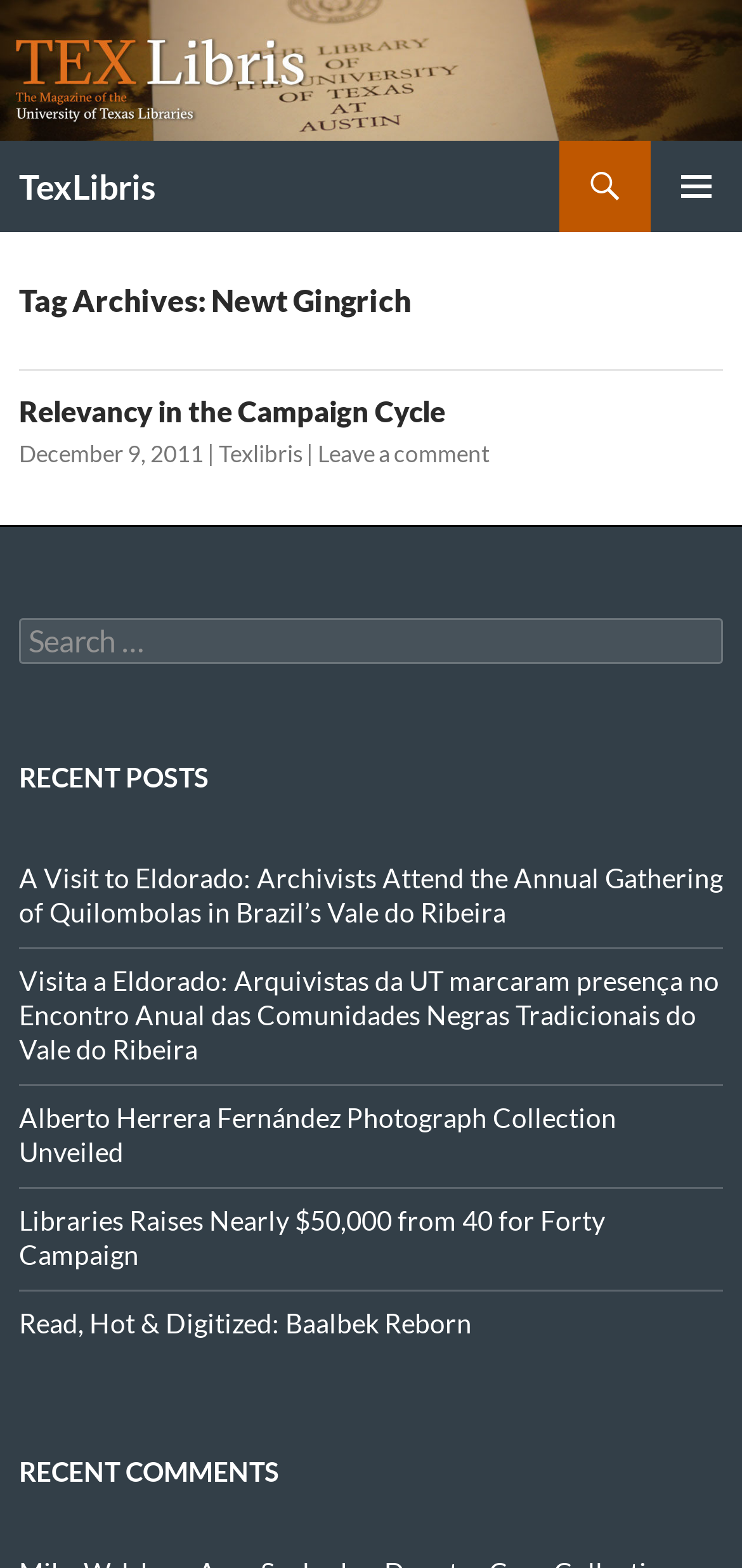Please use the details from the image to answer the following question comprehensively:
What is the name of the website?

The name of the website can be determined by looking at the top-left corner of the webpage, where the logo and text 'TexLibris' are displayed.